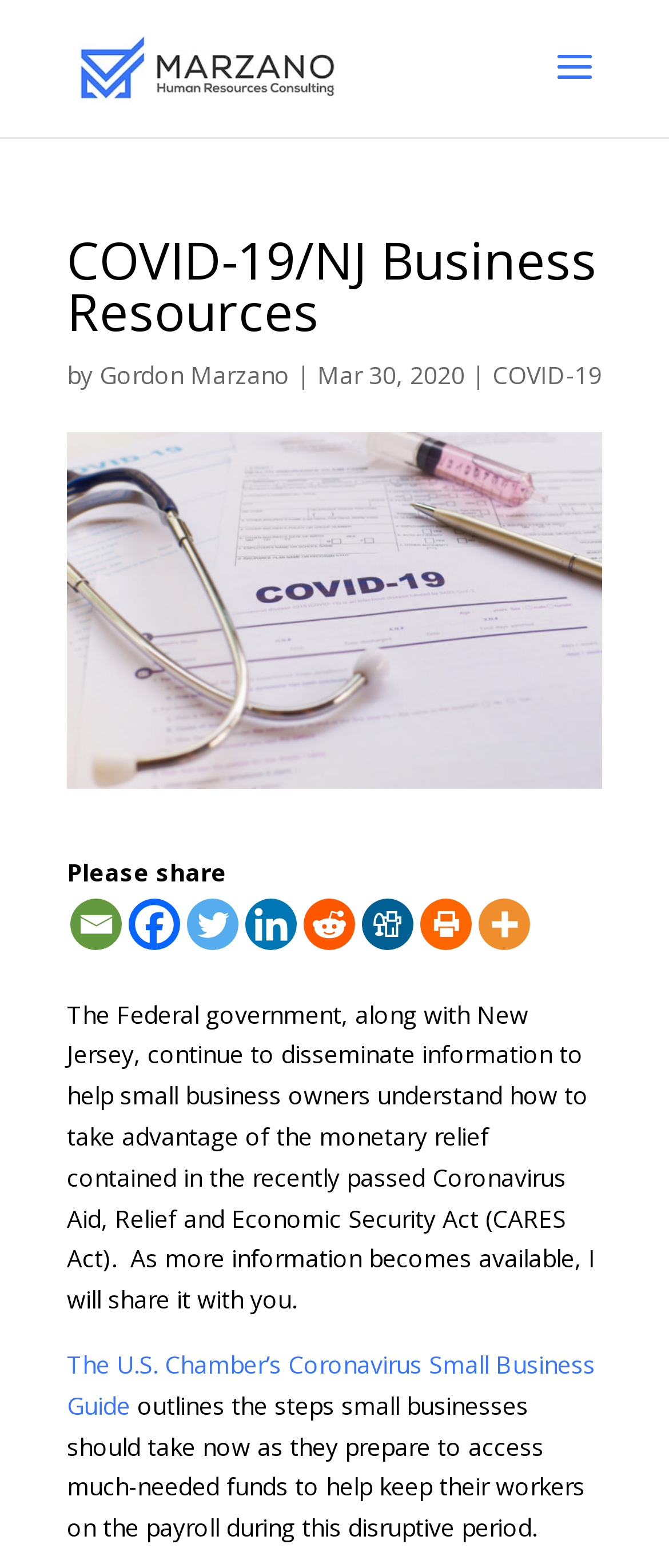Based on the provided description, "title="More"", find the bounding box of the corresponding UI element in the screenshot.

[0.715, 0.573, 0.792, 0.606]